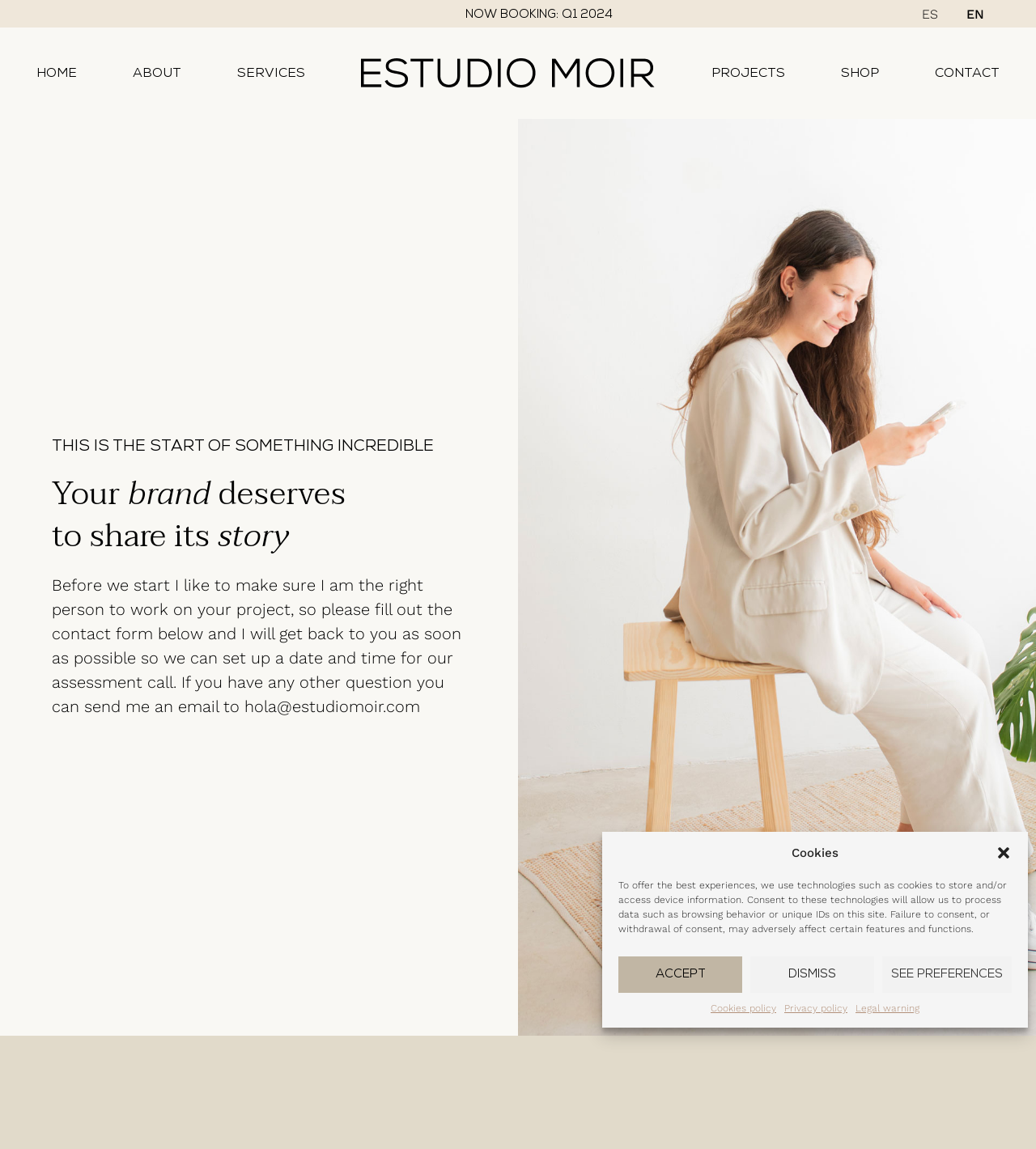Locate the UI element described by Shop and provide its bounding box coordinates. Use the format (top-left x, top-left y, bottom-right x, bottom-right y) with all values as floating point numbers between 0 and 1.

[0.785, 0.042, 0.876, 0.086]